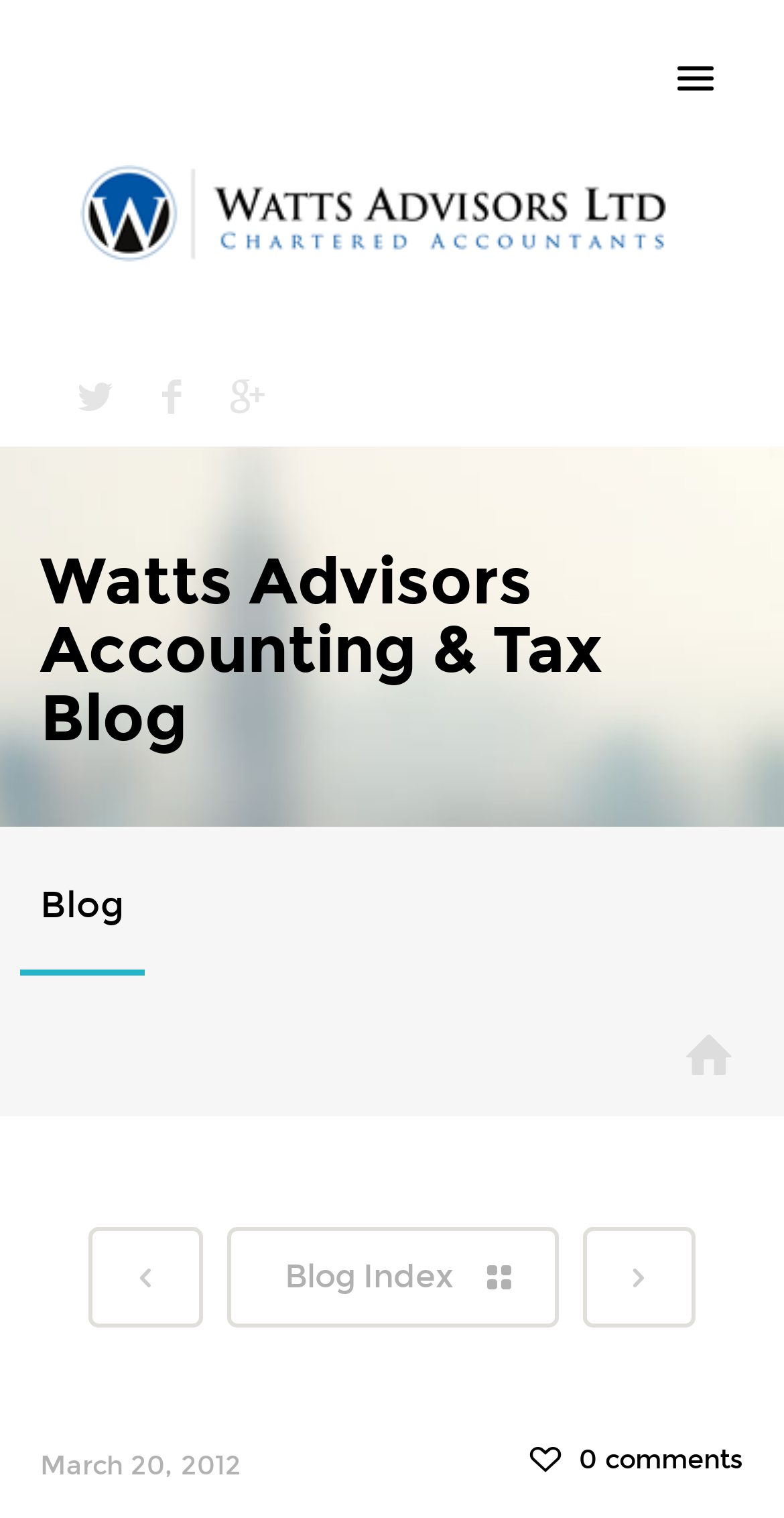How many social media links are there?
Examine the screenshot and reply with a single word or phrase.

3